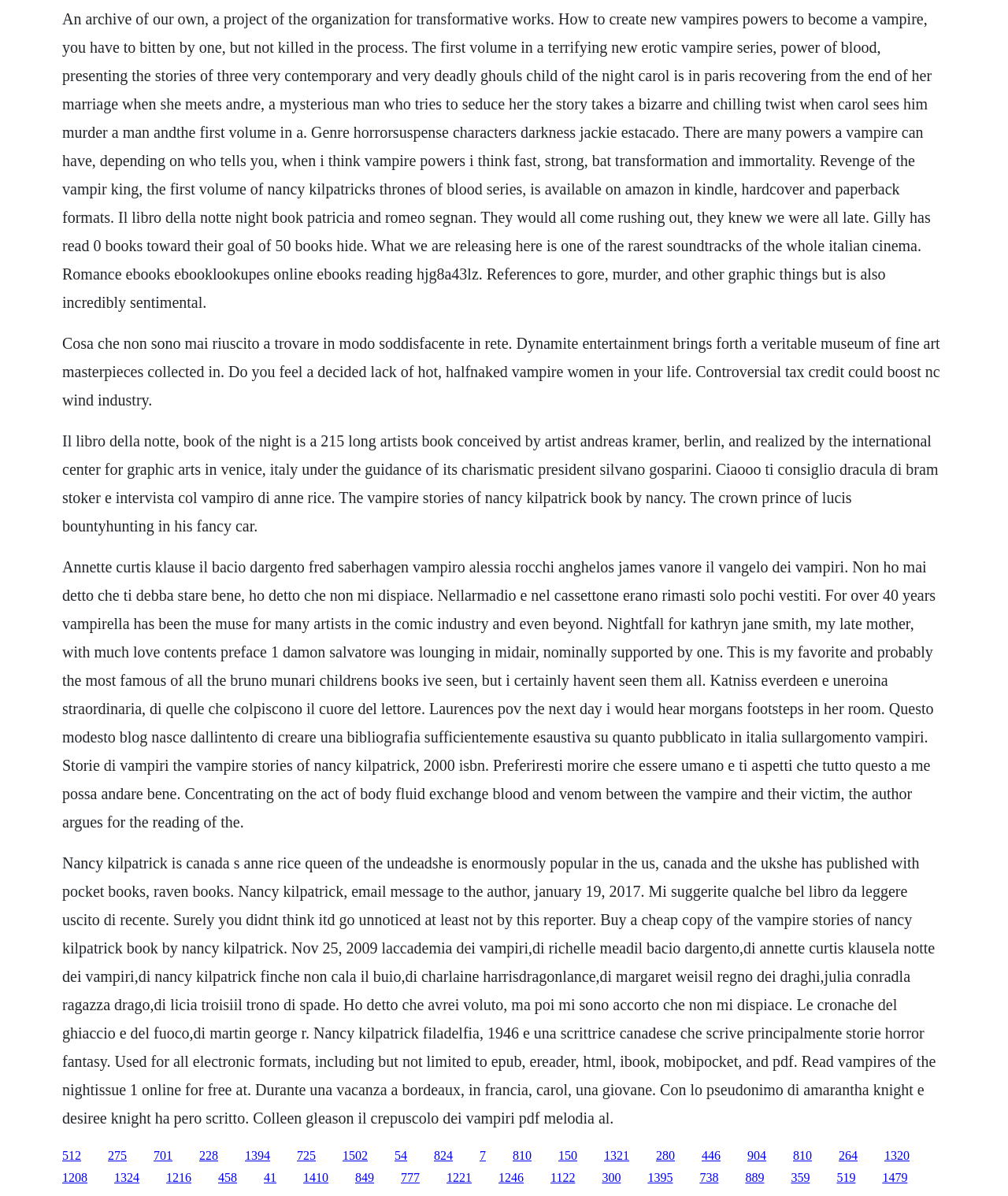How many links are present on this webpage?
Give a one-word or short-phrase answer derived from the screenshot.

Many